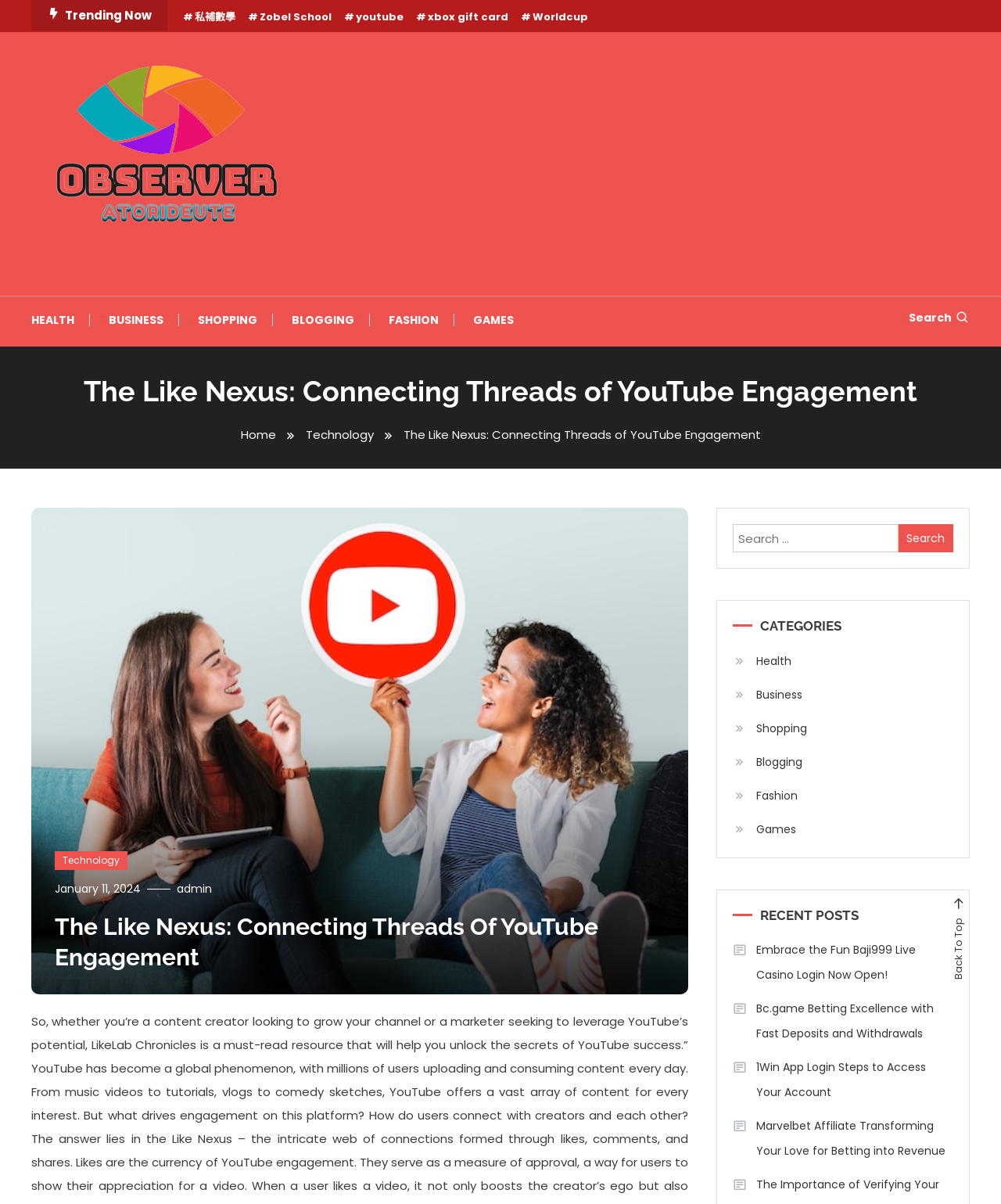Please determine the bounding box coordinates for the element with the description: "xbox gift card".

[0.416, 0.008, 0.508, 0.02]